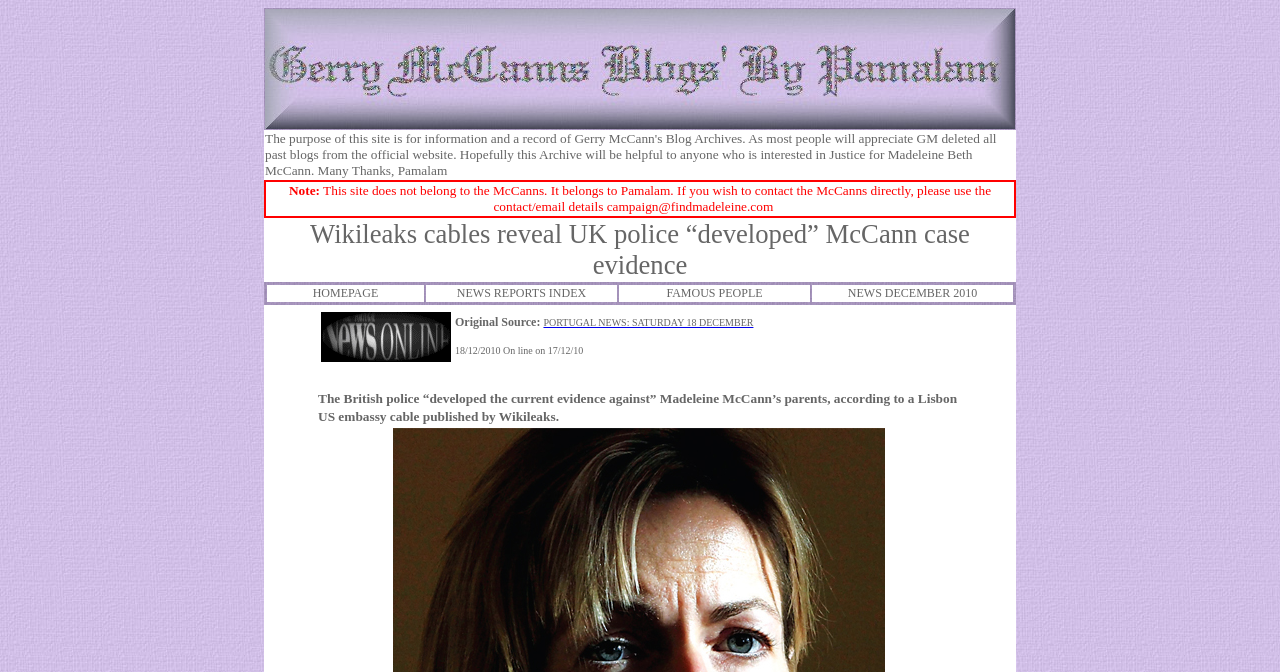Who owns this website?
Please give a detailed and elaborate explanation in response to the question.

The ownership of this website can be determined by reading the text in the third row of the webpage, which states 'Note: This site does not belong to the McCanns. It belongs to Pamalam. If you wish to contact the McCanns directly, please use the contact/email details campaign@findmadeleine.com'.